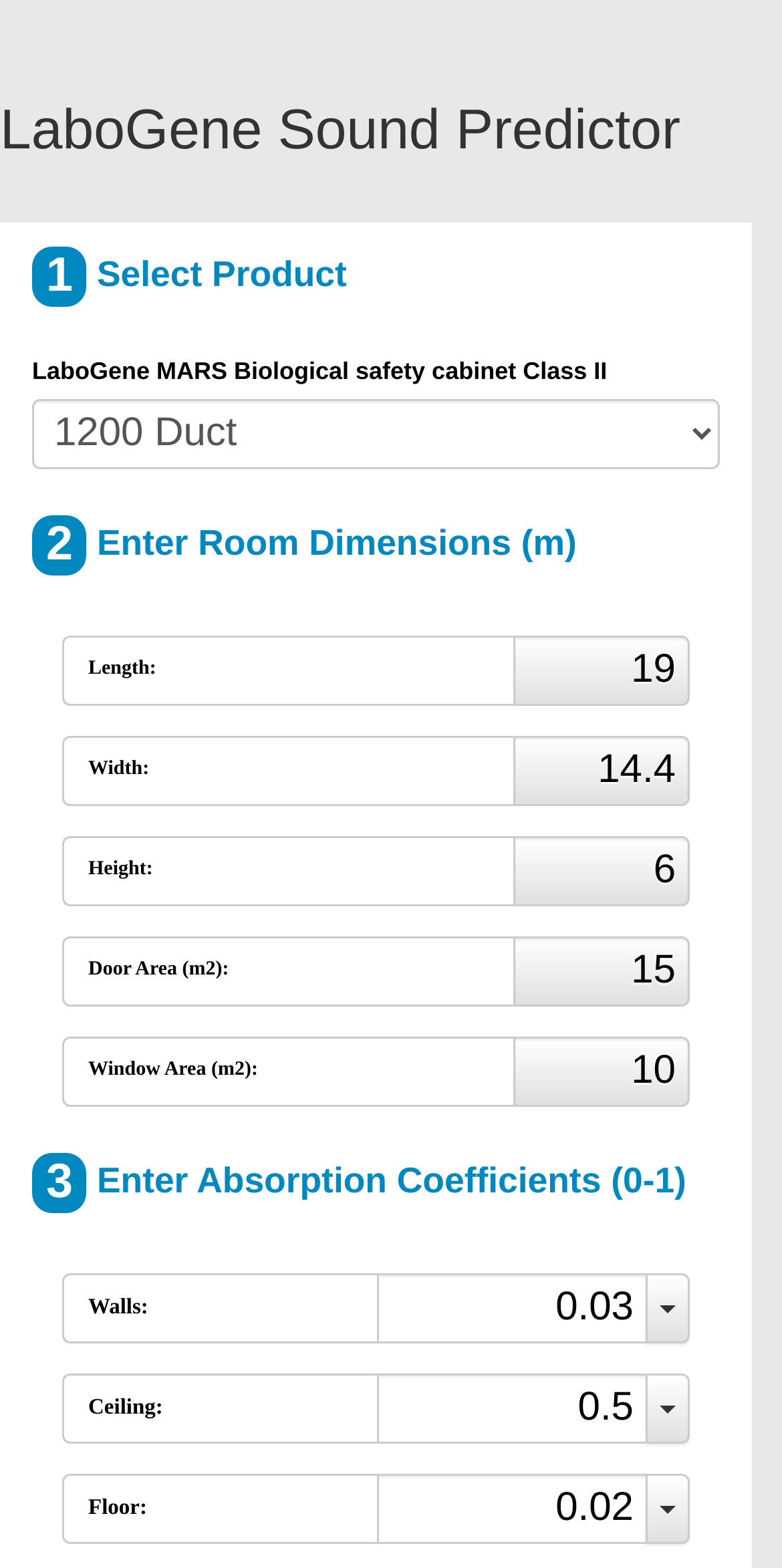Please give the bounding box coordinates of the area that should be clicked to fulfill the following instruction: "Click the next link". The coordinates should be in the format of four float numbers from 0 to 1, i.e., [left, top, right, bottom].

None